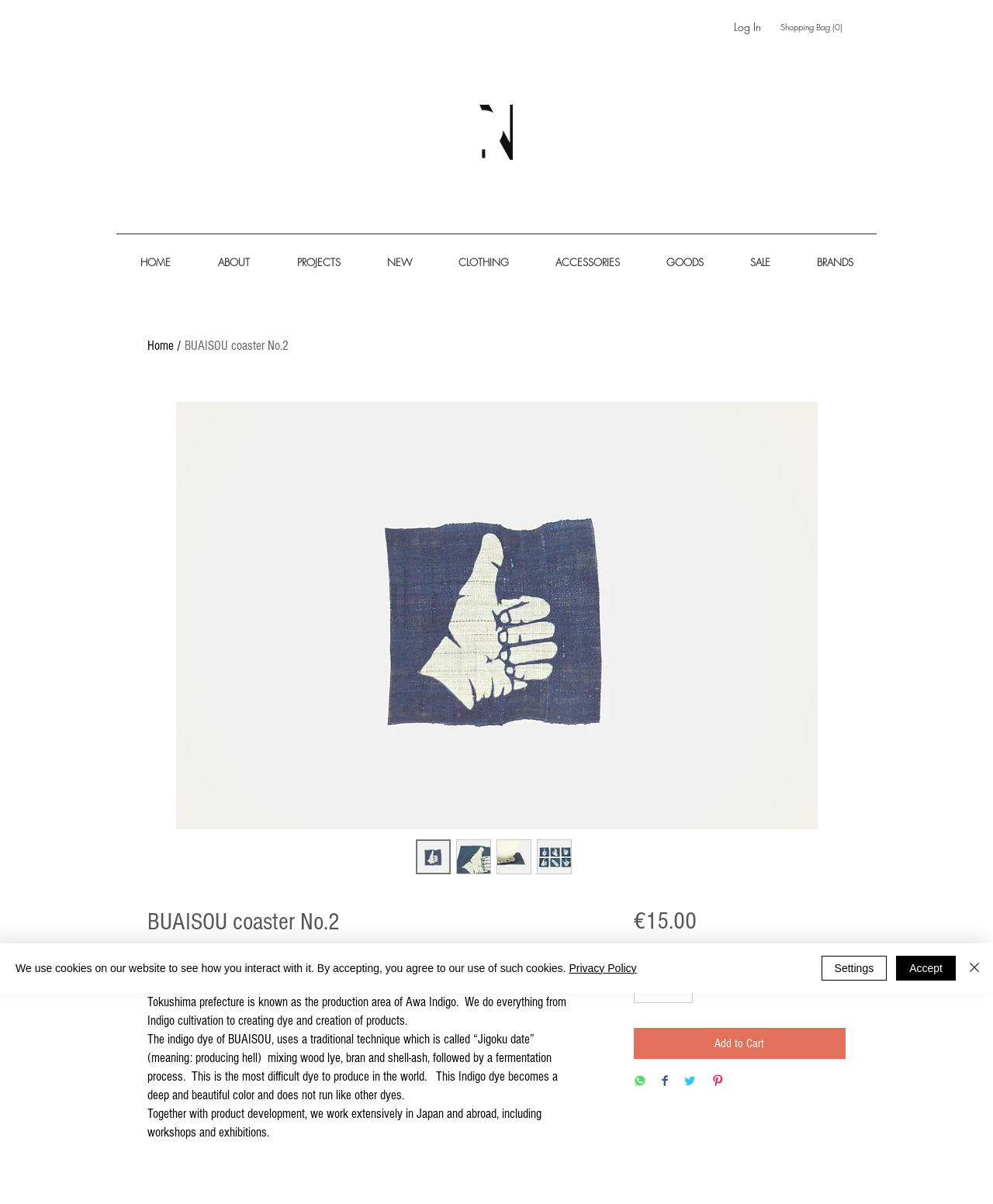Locate the bounding box coordinates of the item that should be clicked to fulfill the instruction: "Add to Cart".

[0.638, 0.854, 0.852, 0.88]